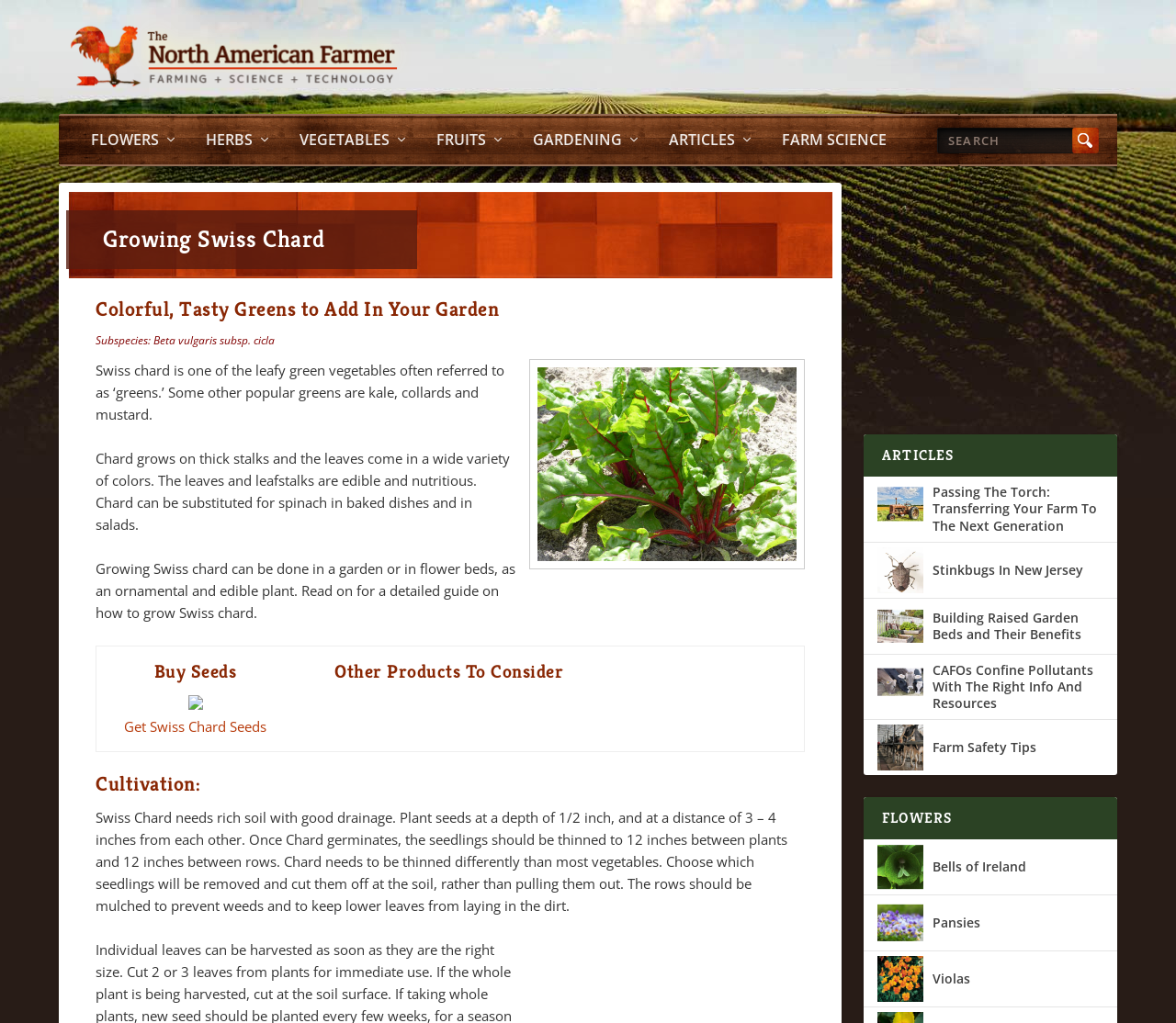Provide an in-depth description of the elements and layout of the webpage.

This webpage is about growing Swiss chard, a type of leafy green vegetable. At the top, there is a logo of "North American Farmer" with a link to the website. Below the logo, there are several links to different categories, including "FLOWERS", "HERBS", "VEGETABLES", "FRUITS", "GARDENING", "ARTICLES", and "FARM SCIENCE". 

On the left side, there is a search bar with a button to search for specific topics. Below the search bar, there is a heading "Growing Swiss Chard" followed by a subheading "Colorful, Tasty Greens to Add In Your Garden". 

The main content of the webpage is divided into several sections. The first section provides an introduction to Swiss chard, describing its subspecies, characteristics, and nutritional value. There is an image of growing Swiss chard on the right side of this section. 

The next section is about buying seeds, with a link to purchase Swiss chard seeds and an image of the seeds. Following this section, there is a heading "Other Products To Consider" and then a section on "Cultivation", which provides detailed instructions on how to grow Swiss chard, including soil preparation, planting, and thinning.

On the right side of the webpage, there is a section with several links to articles related to farming and gardening, including topics such as tractors, stink bugs, DIY raised garden beds, and farm safety. Each article has a corresponding image. 

At the bottom of the webpage, there are headings for "ARTICLES" and "FLOWERS", with links to specific articles and images related to flowers, such as Bells of Ireland, Pansies, and Violas.